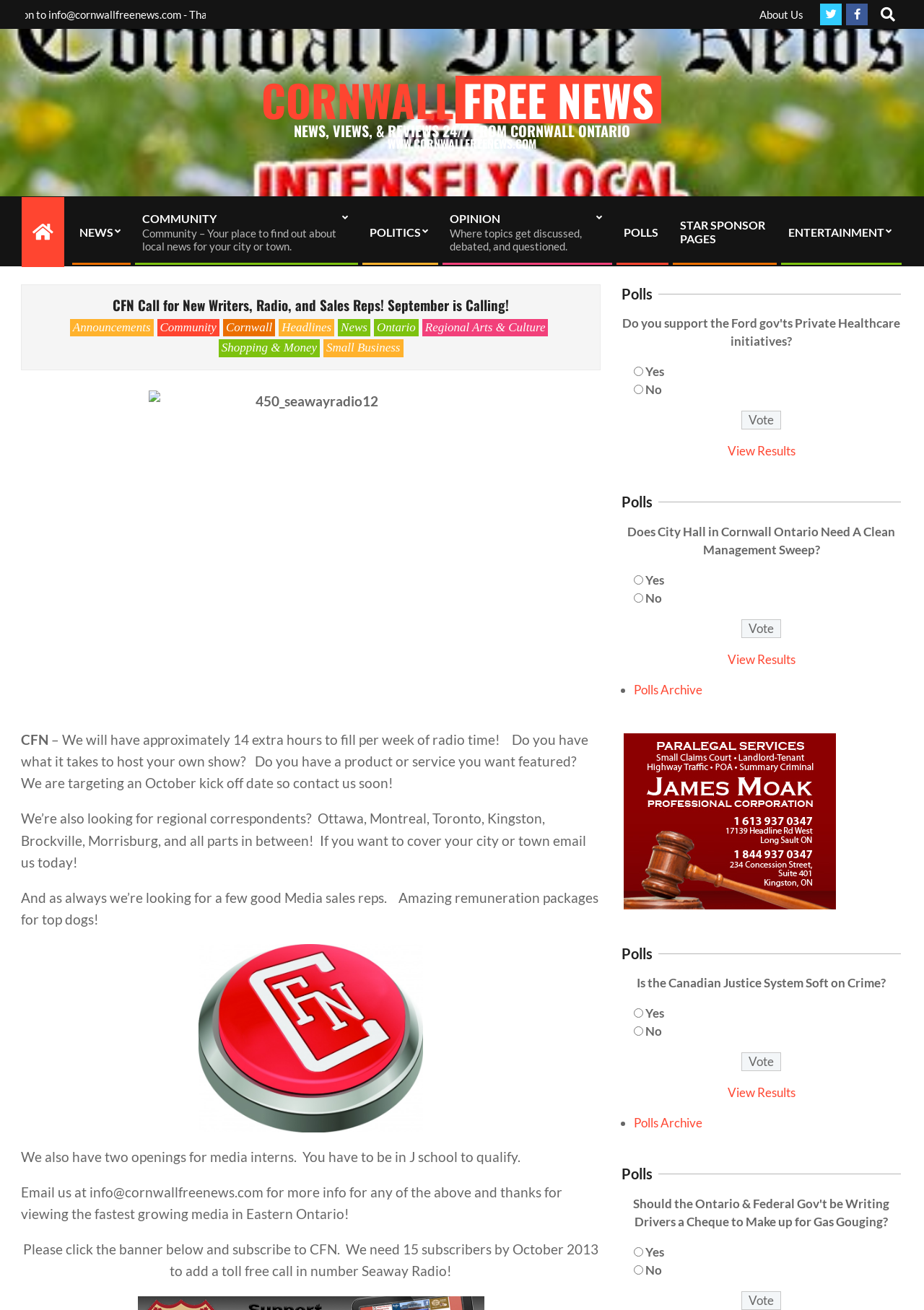Find the bounding box coordinates for the UI element whose description is: "Regional Arts & Culture". The coordinates should be four float numbers between 0 and 1, in the format [left, top, right, bottom].

[0.457, 0.244, 0.593, 0.257]